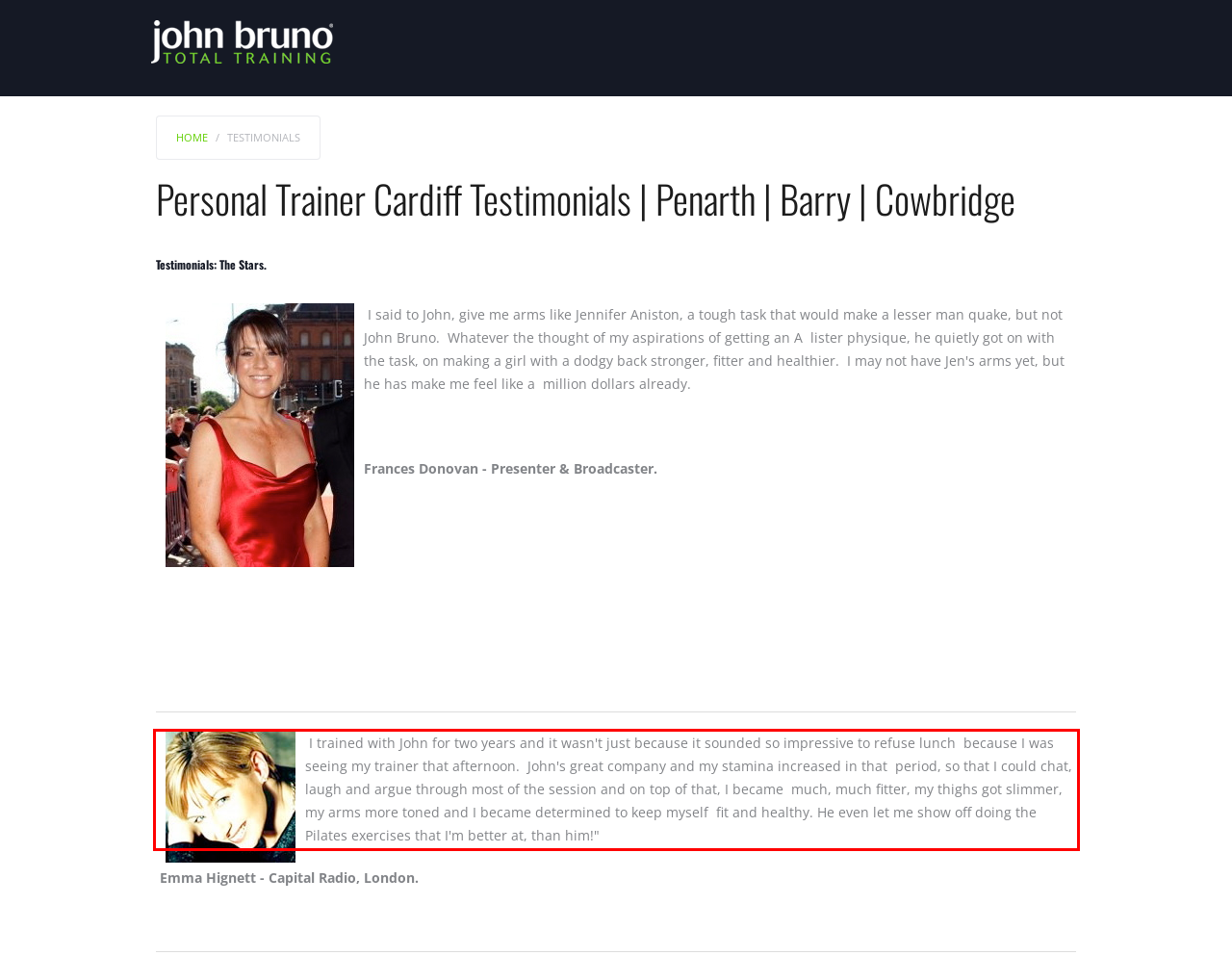Examine the screenshot of the webpage, locate the red bounding box, and generate the text contained within it.

I trained with John for two years and it wasn't just because it sounded so impressive to refuse lunch because I was seeing my trainer that afternoon. John's great company and my stamina increased in that period, so that I could chat, laugh and argue through most of the session and on top of that, I became much, much fitter, my thighs got slimmer, my arms more toned and I became determined to keep myself fit and healthy. He even let me show off doing the Pilates exercises that I'm better at, than him!"